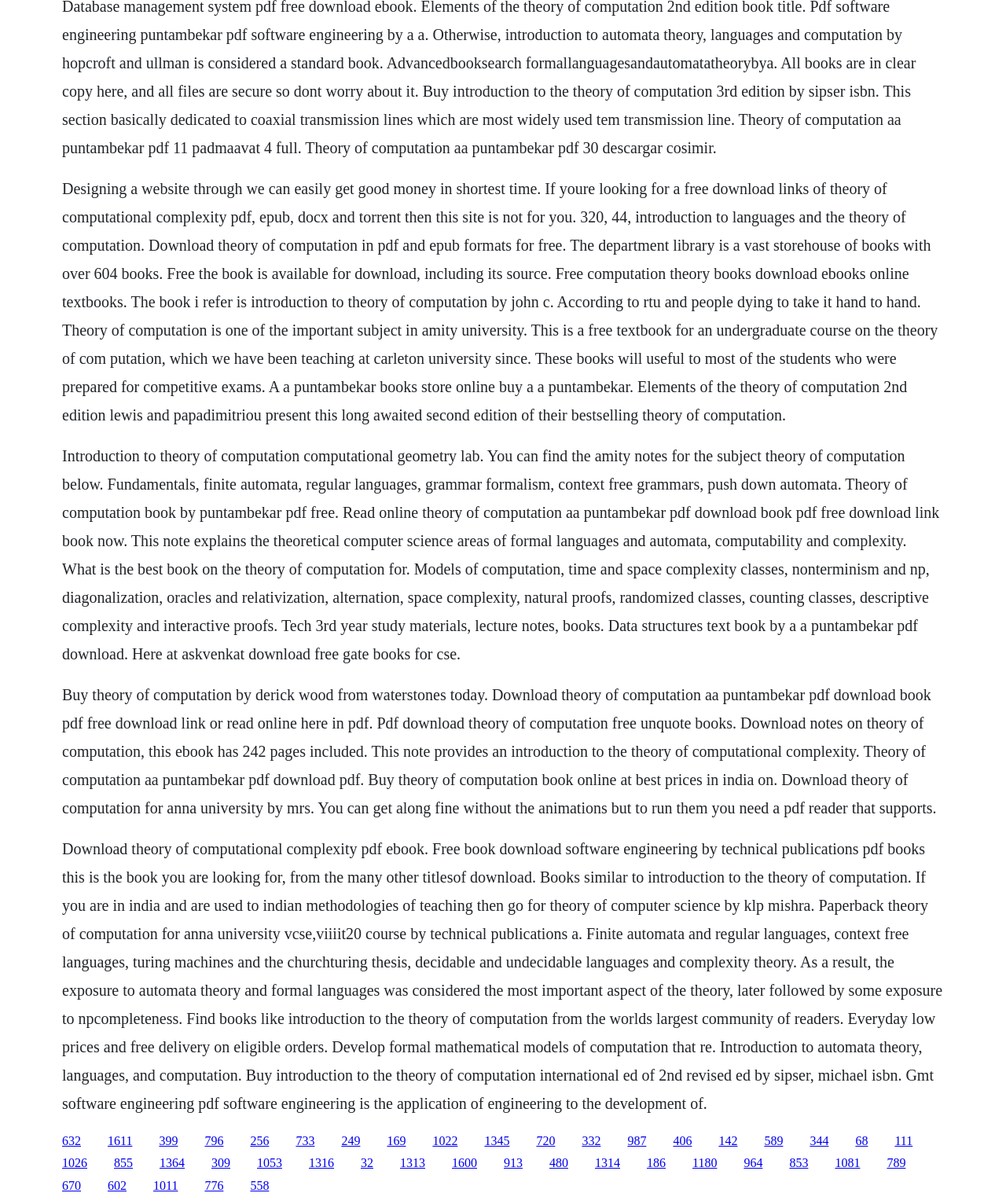Locate the bounding box coordinates of the clickable element to fulfill the following instruction: "Buy theory of computation book online". Provide the coordinates as four float numbers between 0 and 1 in the format [left, top, right, bottom].

[0.249, 0.942, 0.268, 0.953]